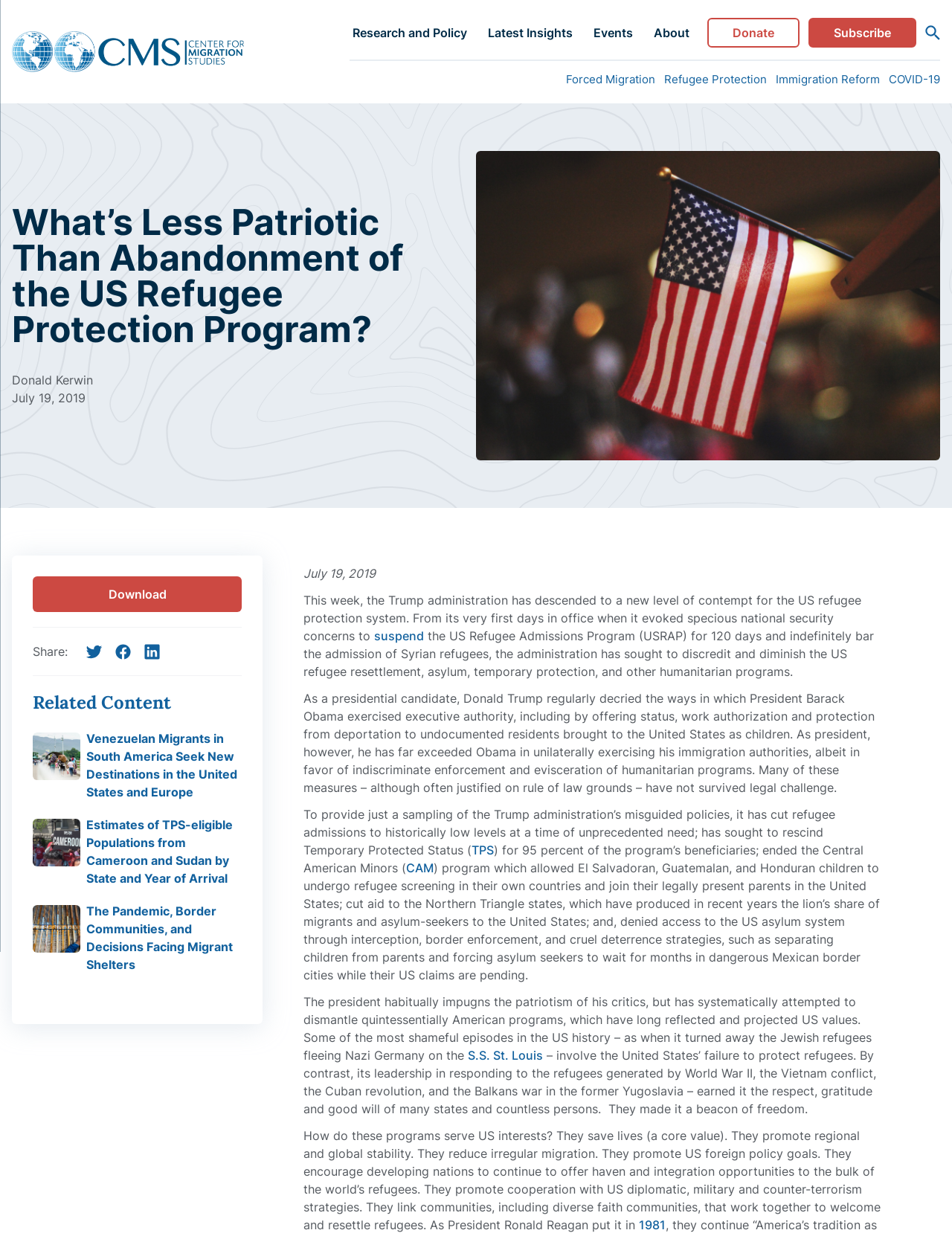Please identify the bounding box coordinates of the element's region that I should click in order to complete the following instruction: "Go to Research and Policy". The bounding box coordinates consist of four float numbers between 0 and 1, i.e., [left, top, right, bottom].

[0.367, 0.021, 0.5, 0.033]